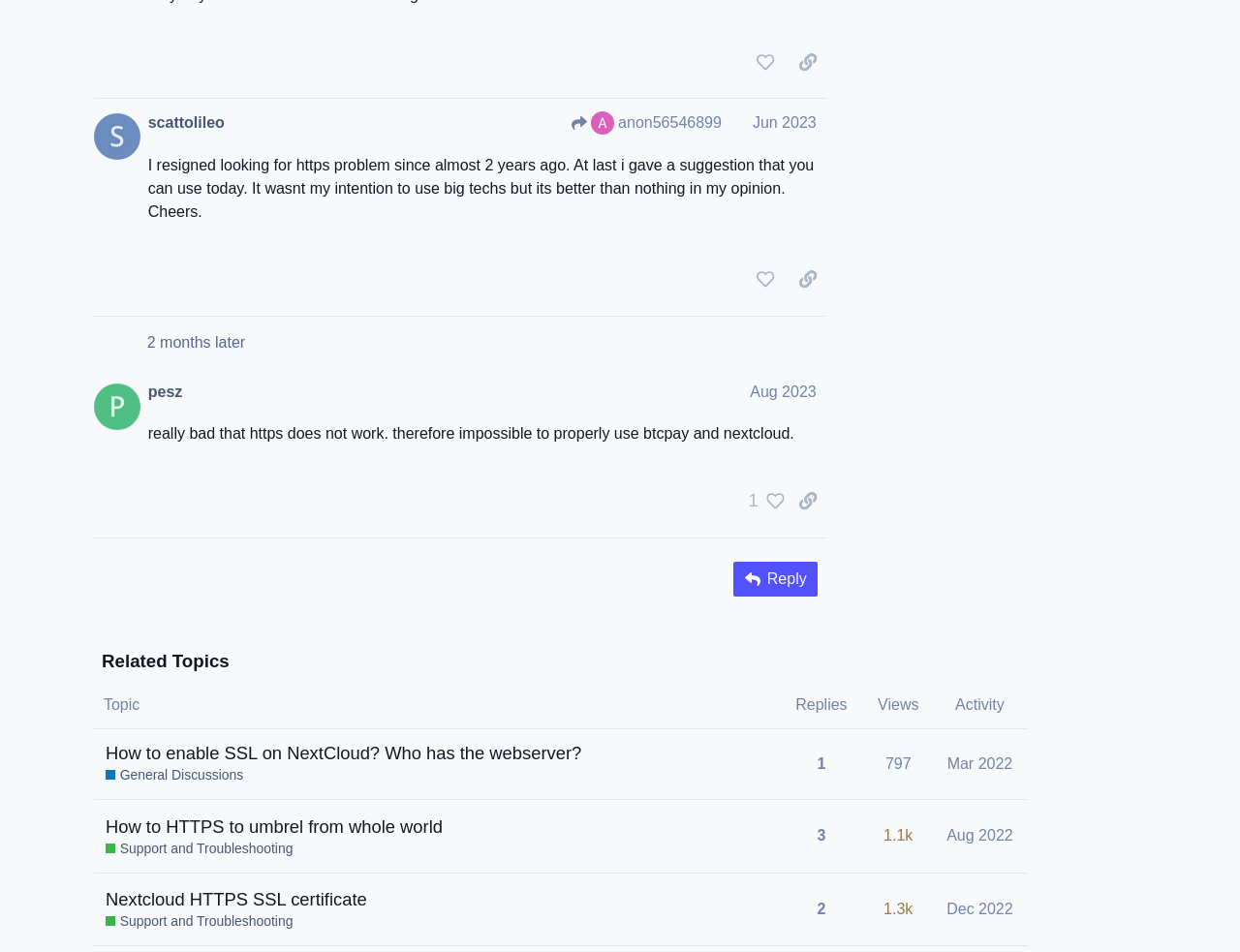Please identify the bounding box coordinates of the area that needs to be clicked to fulfill the following instruction: "view related topic."

[0.075, 0.682, 0.829, 0.708]